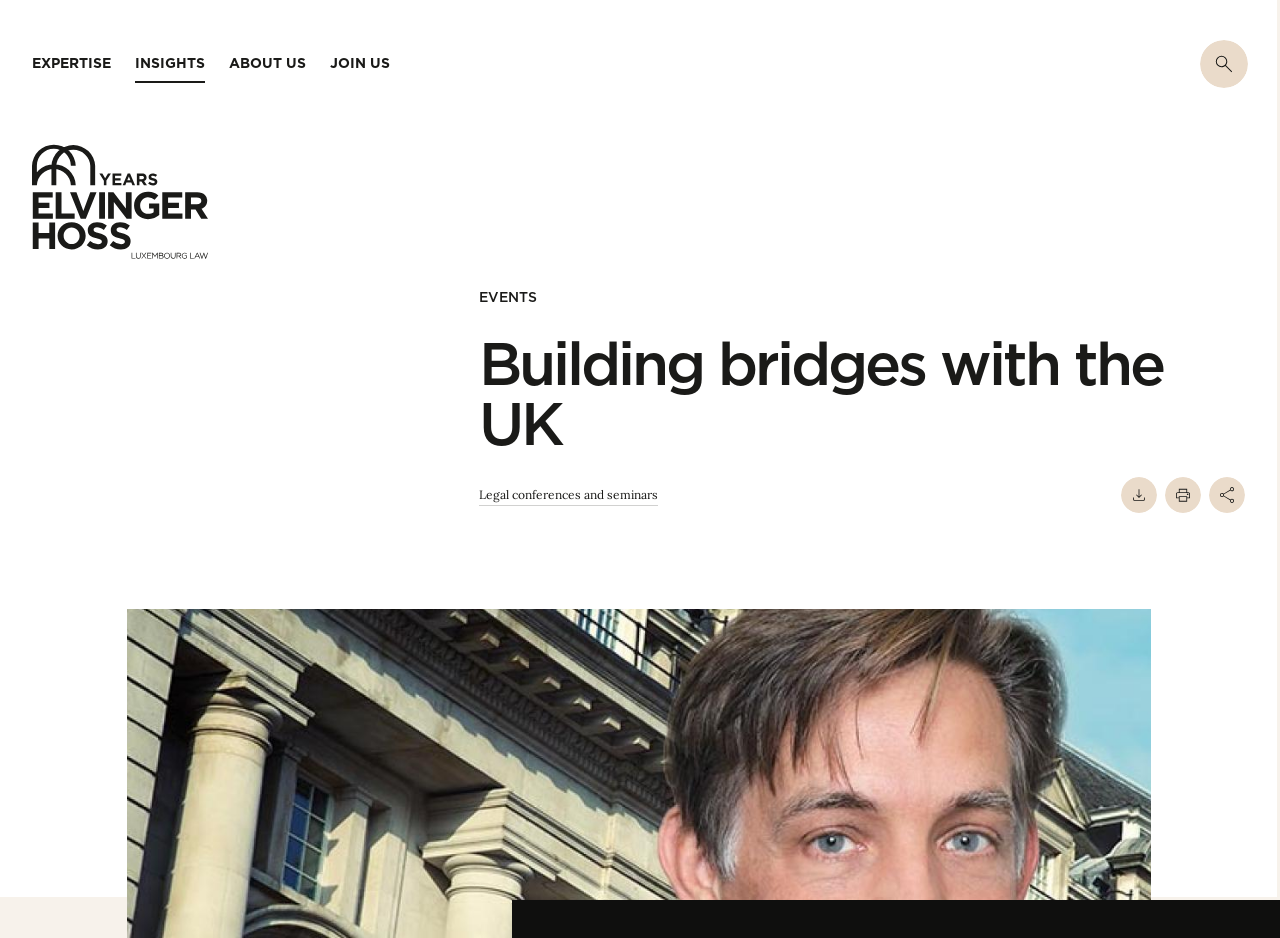Using the provided element description: "name="submit" value="Post Comment"", identify the bounding box coordinates. The coordinates should be four floats between 0 and 1 in the order [left, top, right, bottom].

None